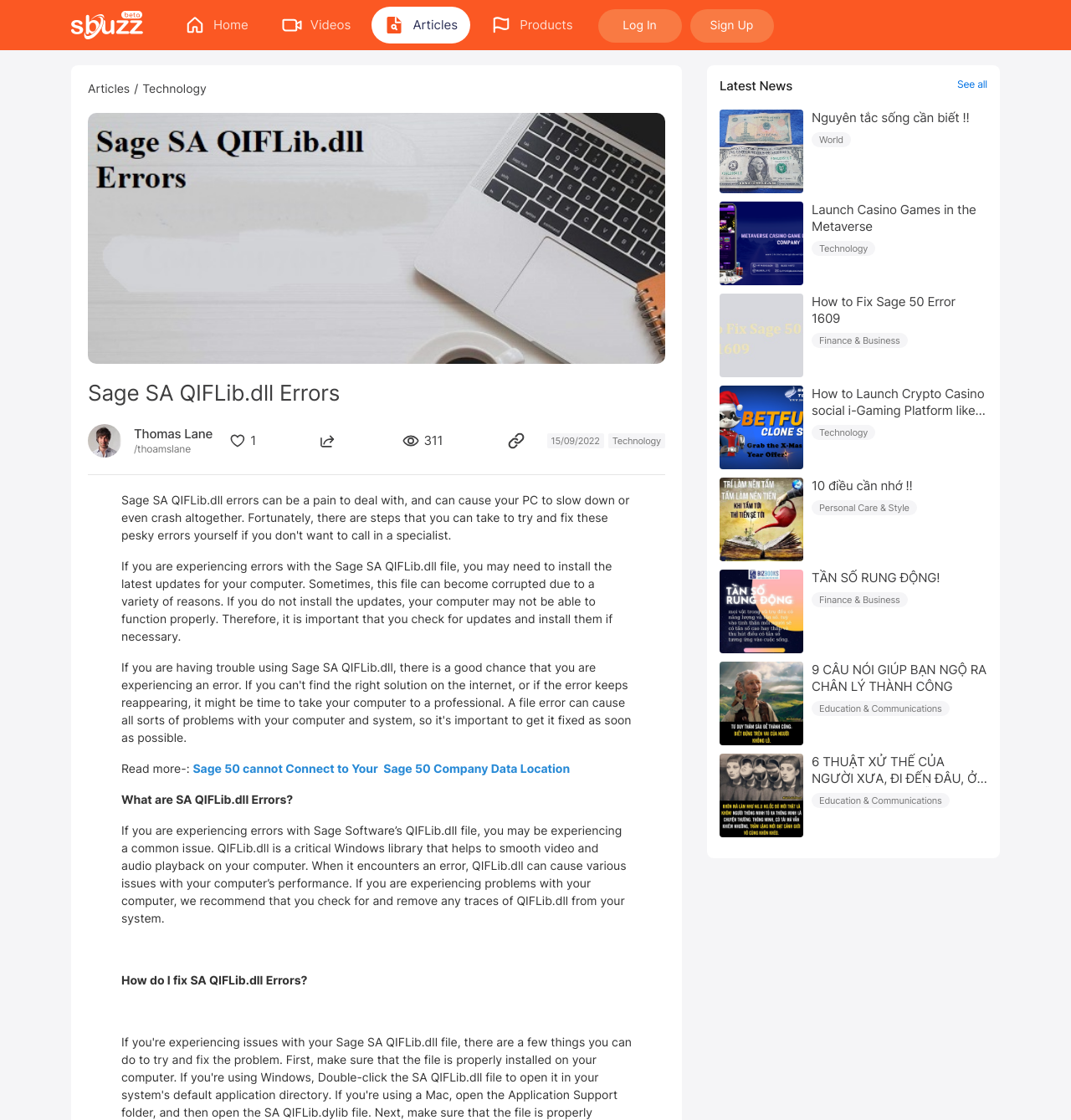Show the bounding box coordinates of the element that should be clicked to complete the task: "Read the article 'Sage 50 cannot Connect to Your Sage 50 Company Data Location'".

[0.18, 0.68, 0.532, 0.693]